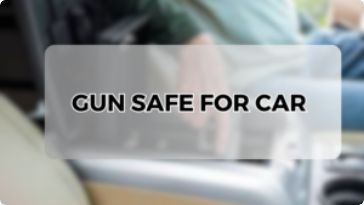Provide an in-depth description of the image.

This image highlights the concept of a "Gun Safe for Car," underscoring the importance of securing firearms while traveling. The scene suggests a practical application, possibly depicting a vehicle interior with an individual reaching for or placing a firearm in a secured compartment. The emphasis on safety in transporting firearms reflects a growing awareness regarding responsible gun ownership and storage practices. It serves as a visual introduction to the topic explored in the associated article titled "Securing Your Firearms: The Importance of a Gun Safe for Your Car," which emphasizes the necessity of having a reliable and secure method for firearm storage during transit.